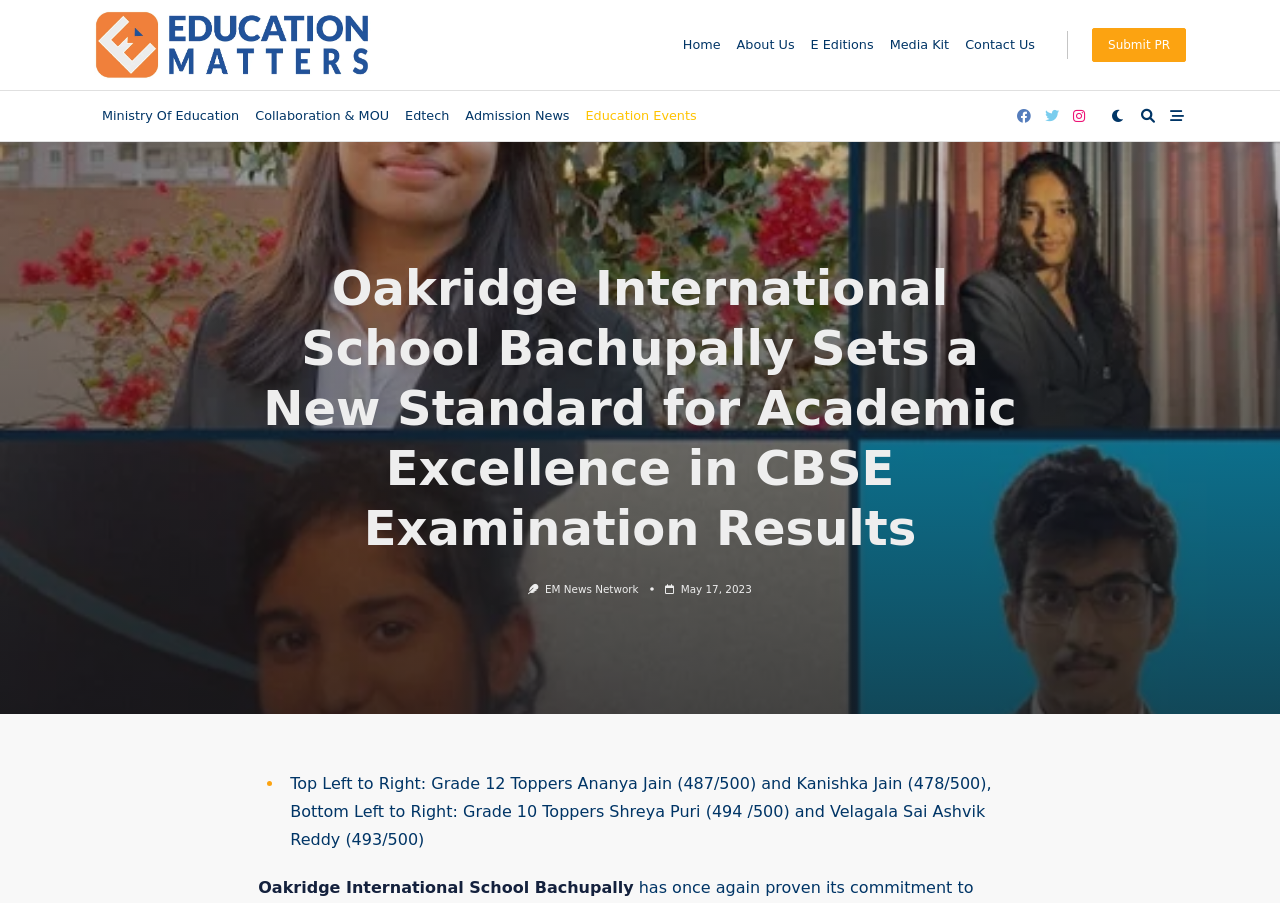Identify the bounding box coordinates for the region to click in order to carry out this instruction: "Read Education Matters Magazine". Provide the coordinates using four float numbers between 0 and 1, formatted as [left, top, right, bottom].

[0.073, 0.011, 0.29, 0.089]